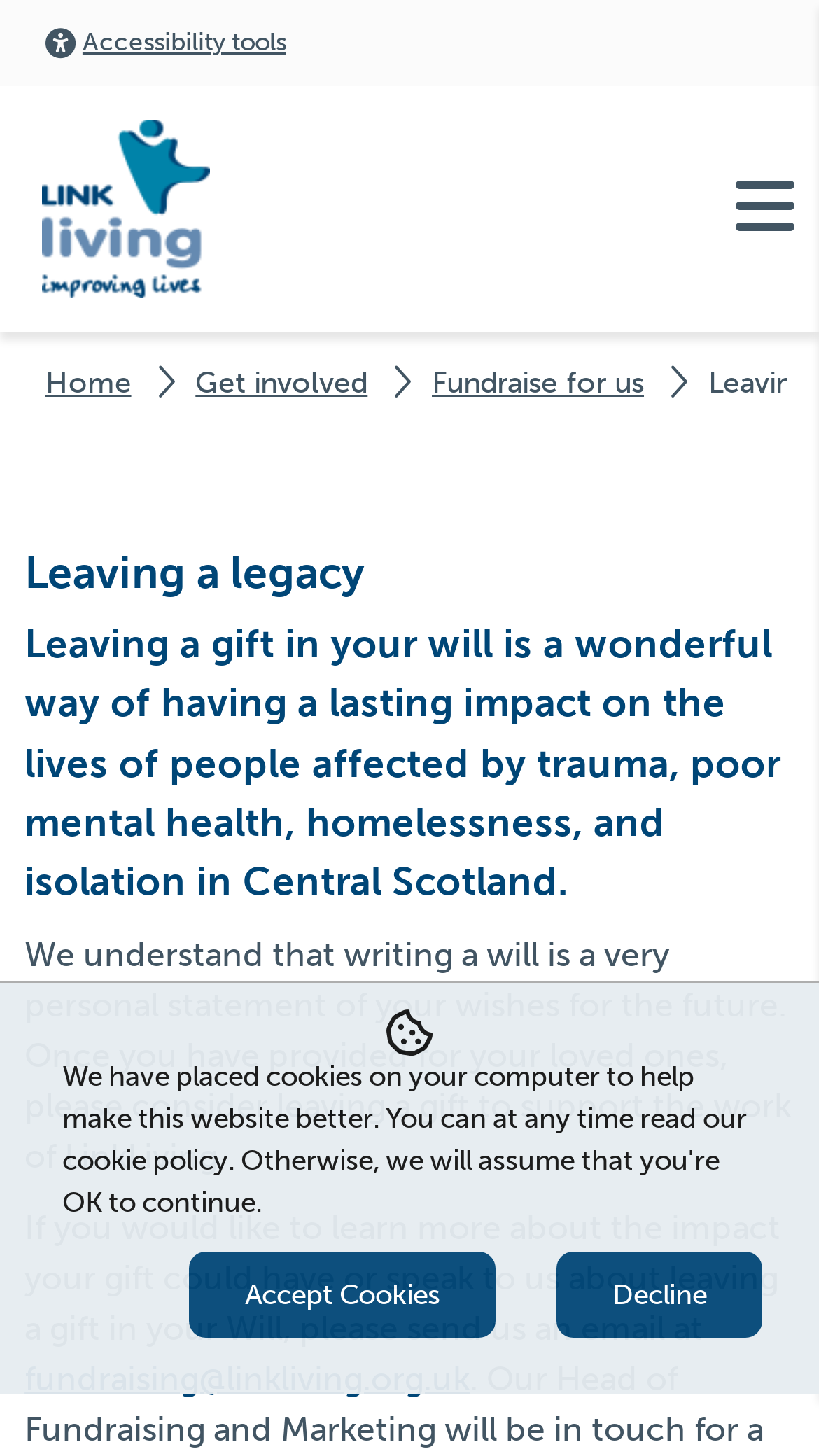Predict the bounding box coordinates of the UI element that matches this description: "Home". The coordinates should be in the format [left, top, right, bottom] with each value between 0 and 1.

[0.055, 0.251, 0.16, 0.275]